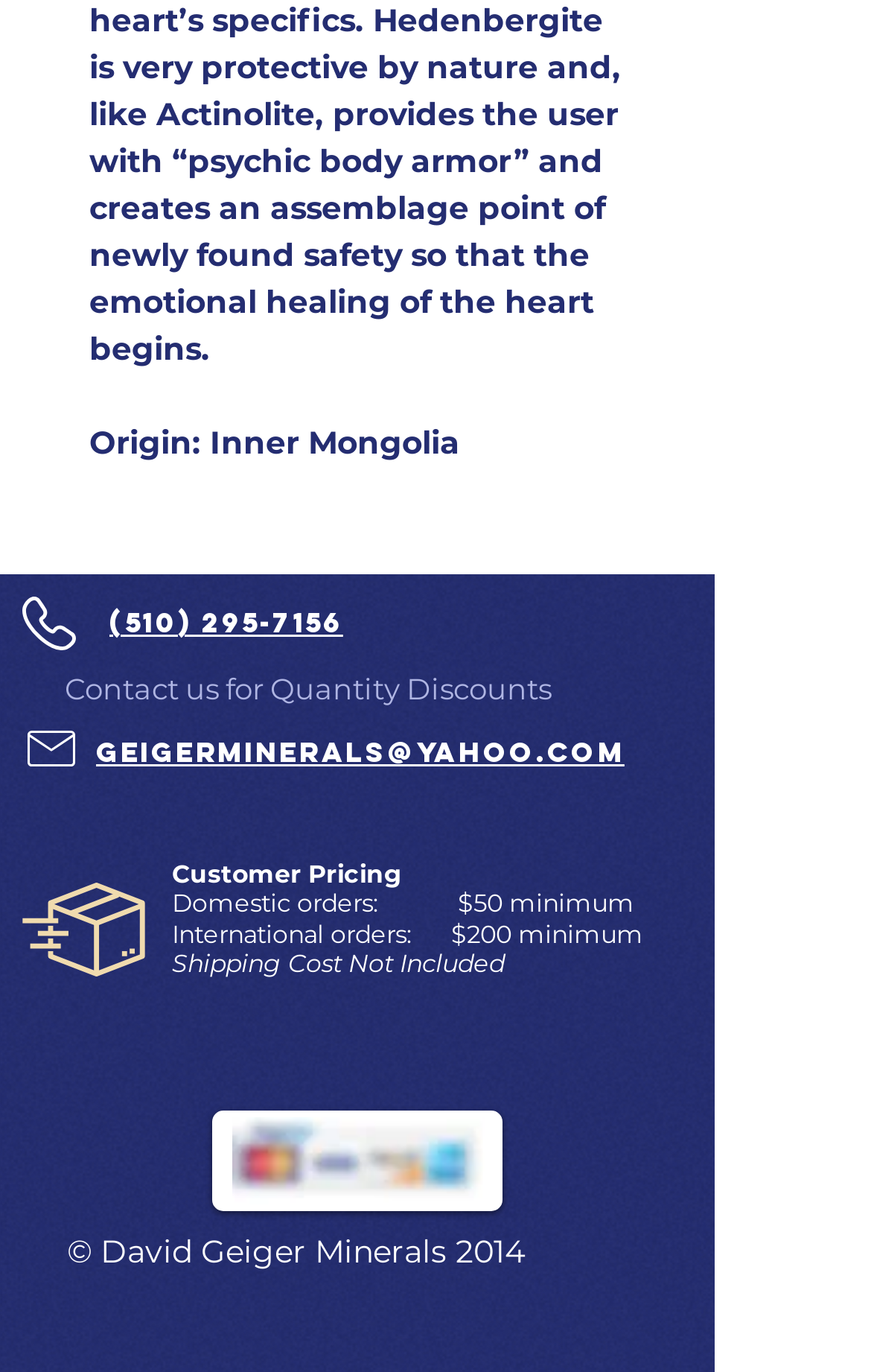Analyze the image and deliver a detailed answer to the question: What is the contact email?

The answer can be found in the link element 'geigerminerals@yahoo.com' which is located in the middle of the webpage, suggesting that the contact email is geigerminerals@yahoo.com.